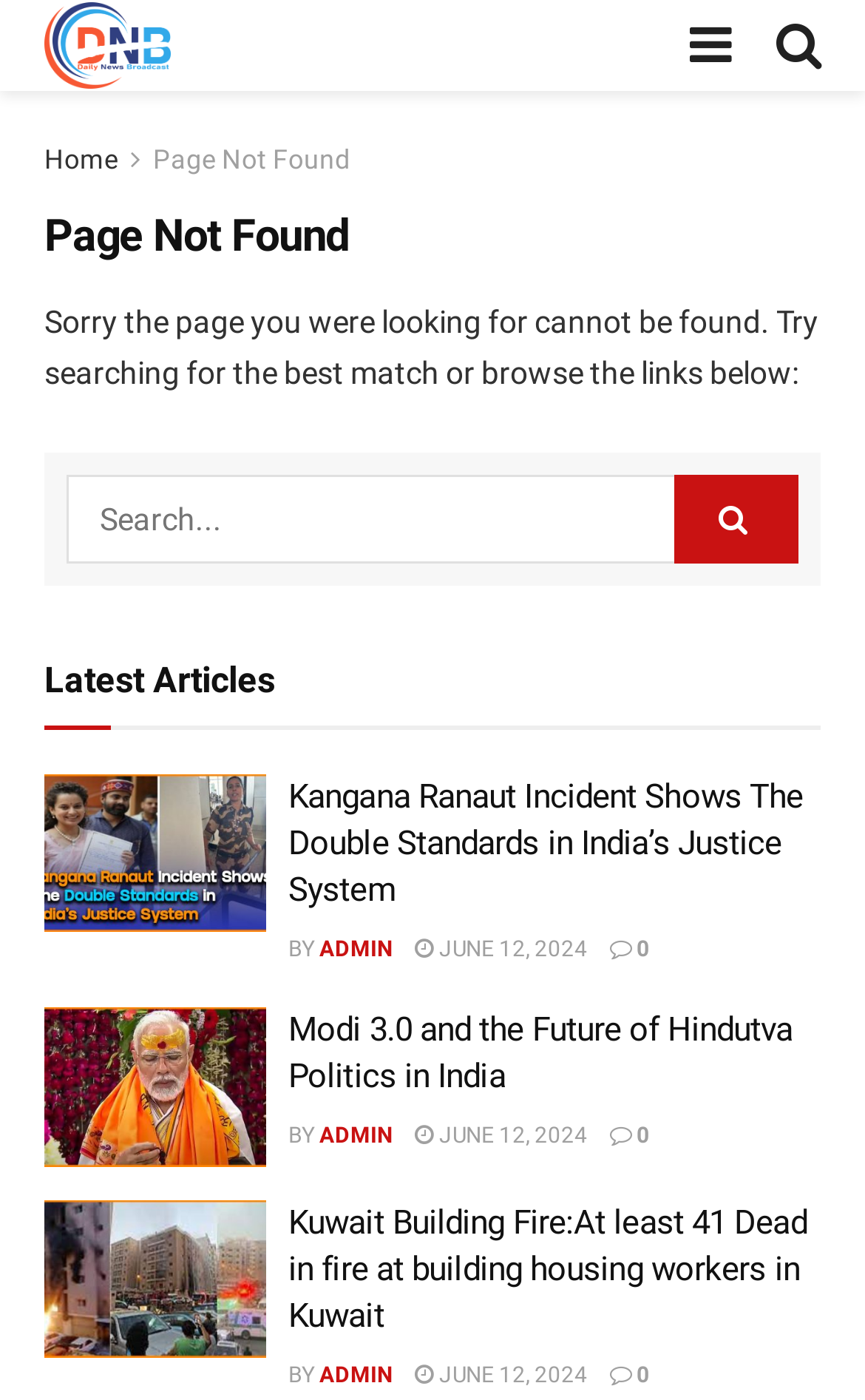What is the topic of the first article?
Based on the image, answer the question in a detailed manner.

The first article has a heading 'Kangana Ranaut Incident Shows The Double Standards in India’s Justice System' with a bounding box of [0.333, 0.553, 0.949, 0.652], which suggests that the topic of the article is related to Kangana Ranaut and the Indian justice system.